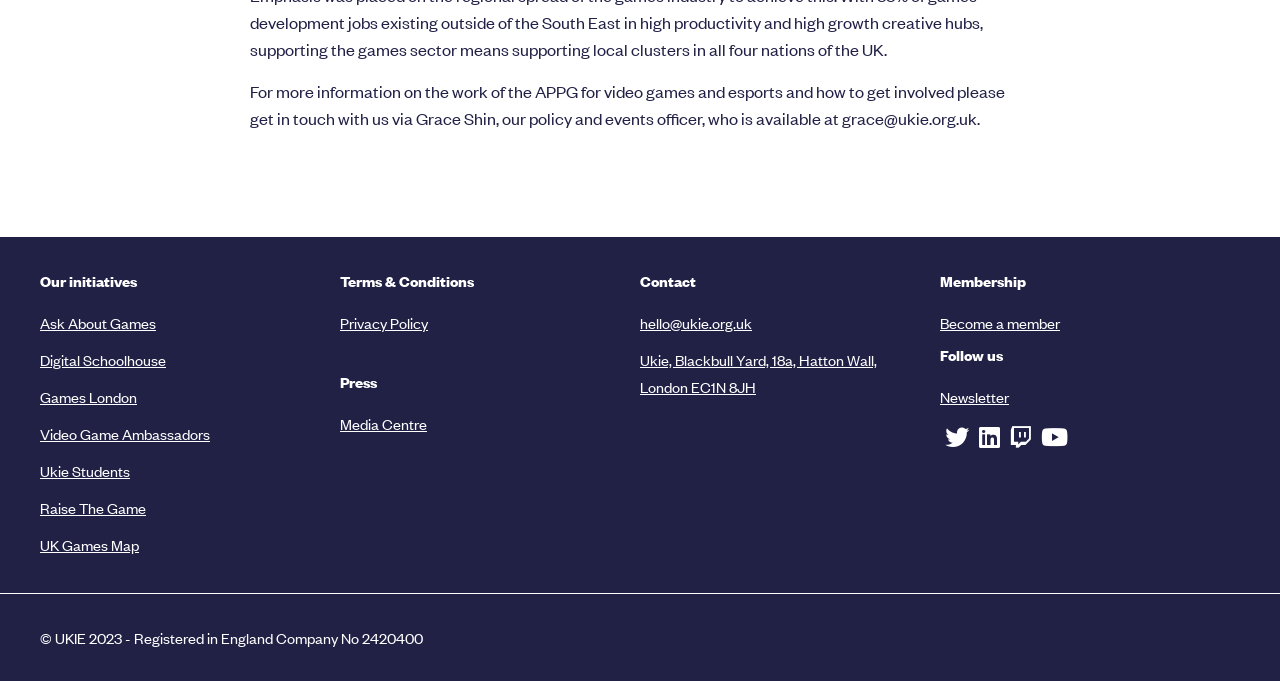Find the bounding box coordinates for the element that must be clicked to complete the instruction: "View the Media Centre". The coordinates should be four float numbers between 0 and 1, indicated as [left, top, right, bottom].

[0.266, 0.594, 0.453, 0.648]